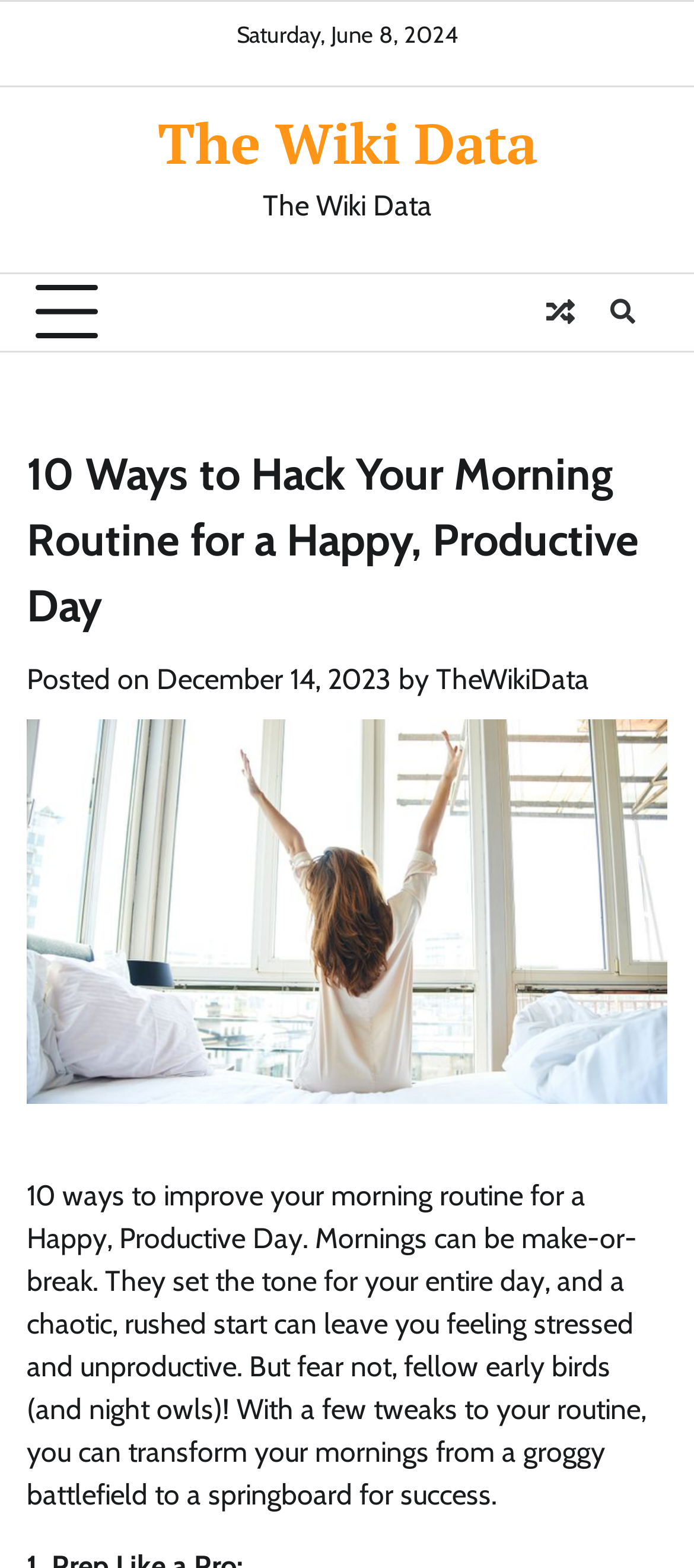Elaborate on the information and visuals displayed on the webpage.

The webpage appears to be an article about improving morning routines for a happy and productive day. At the top, there is a date "Saturday, June 8, 2024" and a link to "The Wiki Data" on the right side. Below this, there is a button with no text, which controls the primary menu, and two icons, one with a font awesome icon "\uf074" and another with a font awesome icon "\uf002", both located on the right side.

The main content of the article starts with a large heading "10 Ways to Hack Your Morning Routine for a Happy, Productive Day" followed by the posted date "December 14, 2023" and the author "TheWikiData". Below this, there is an image related to the article's topic, taking up most of the width.

The article's main text is a long paragraph that explains the importance of morning routines and how they can be improved. It starts by stating that mornings can be make-or-break and set the tone for the entire day, and then provides a brief overview of how to transform mornings from a chaotic start to a springboard for success.